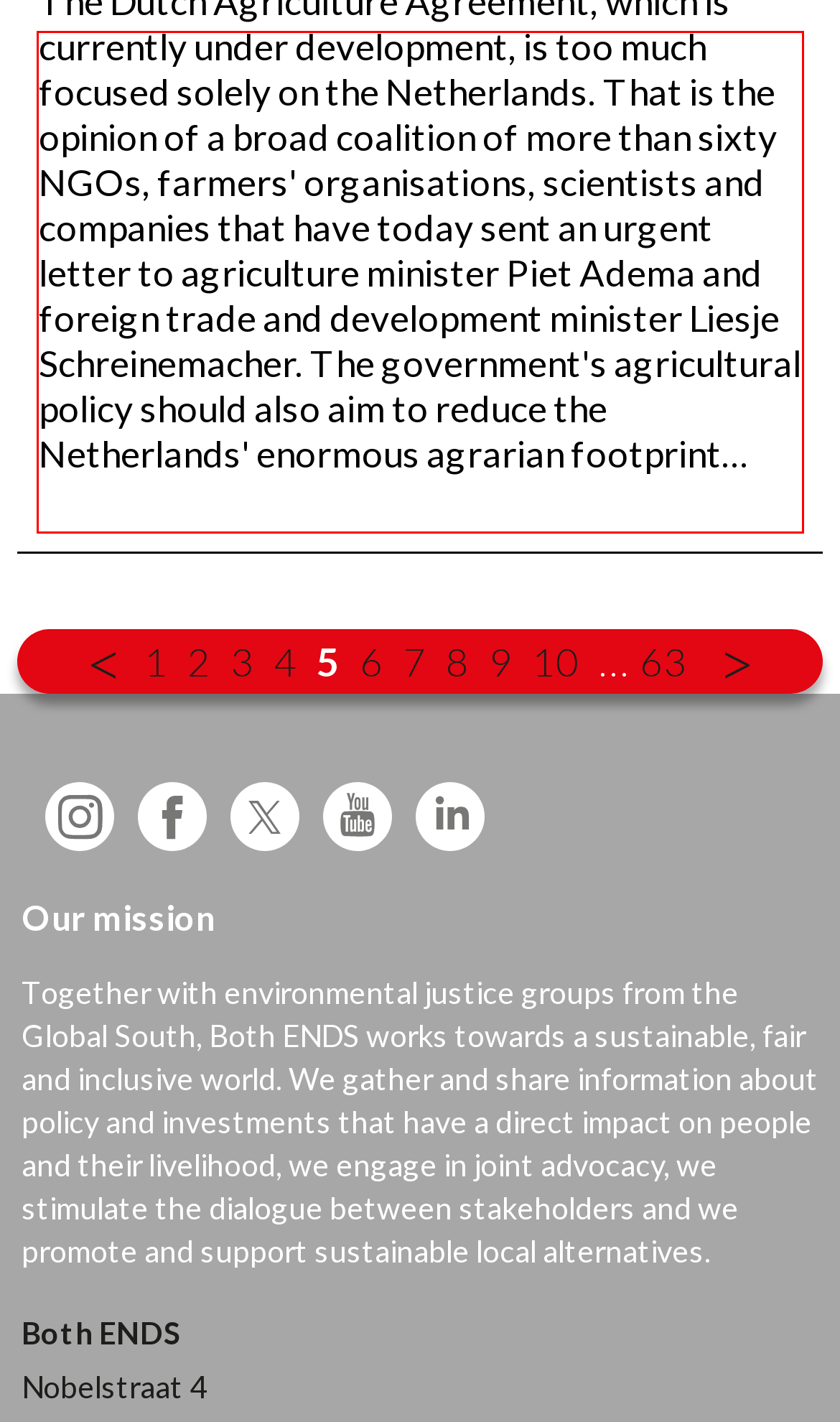Using the provided screenshot, read and generate the text content within the red-bordered area.

The Dutch Agriculture Agreement, which is currently under development, is too much focused solely on the Netherlands. That is the opinion of a broad coalition of more than sixty NGOs, farmers' organisations, scientists and companies that have today sent an urgent letter to agriculture minister Piet Adema and foreign trade and development minister Liesje Schreinemacher. The government's agricultural policy should also aim to reduce the Netherlands' enormous agrarian footprint…